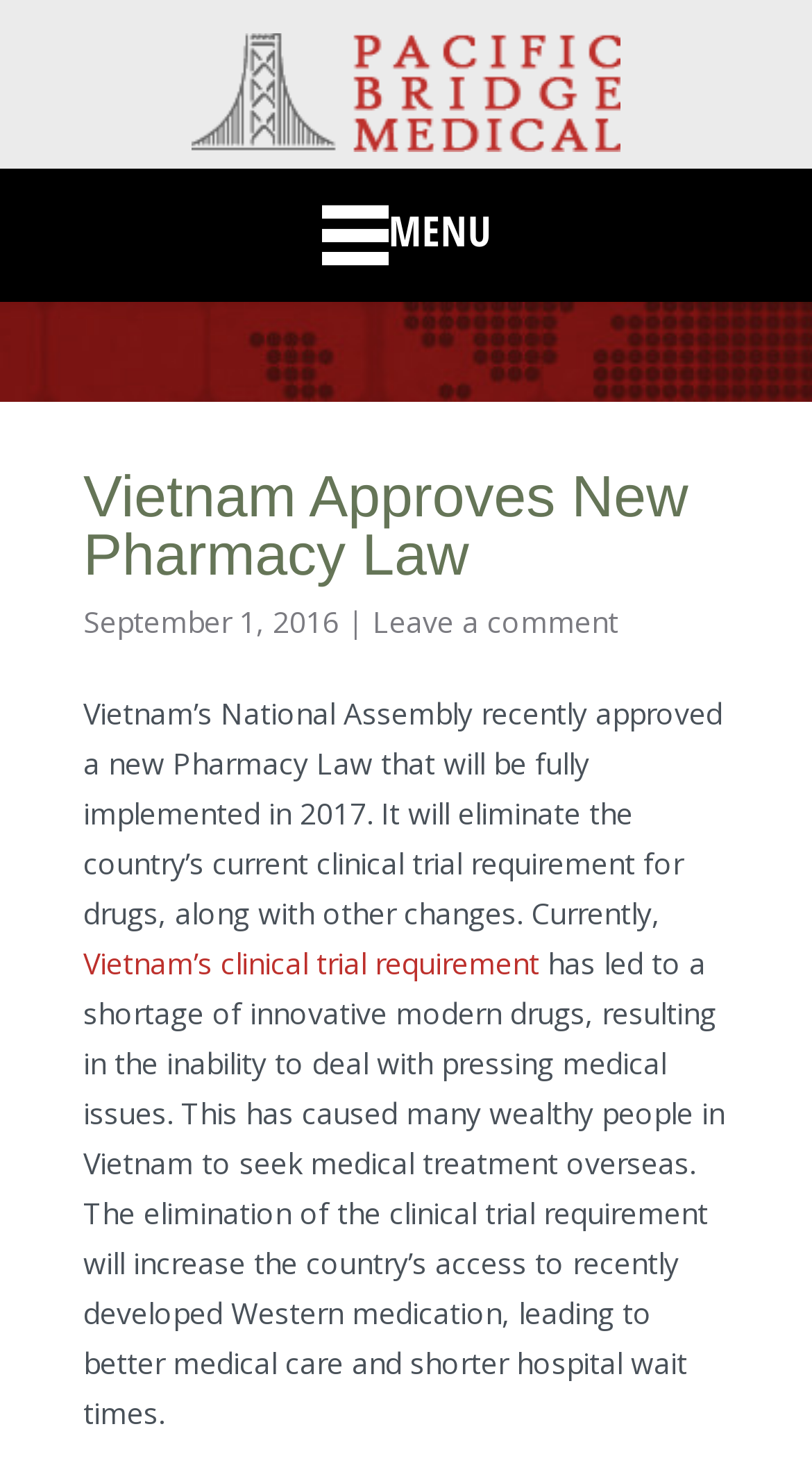Identify the bounding box coordinates necessary to click and complete the given instruction: "View Airport Guide".

None